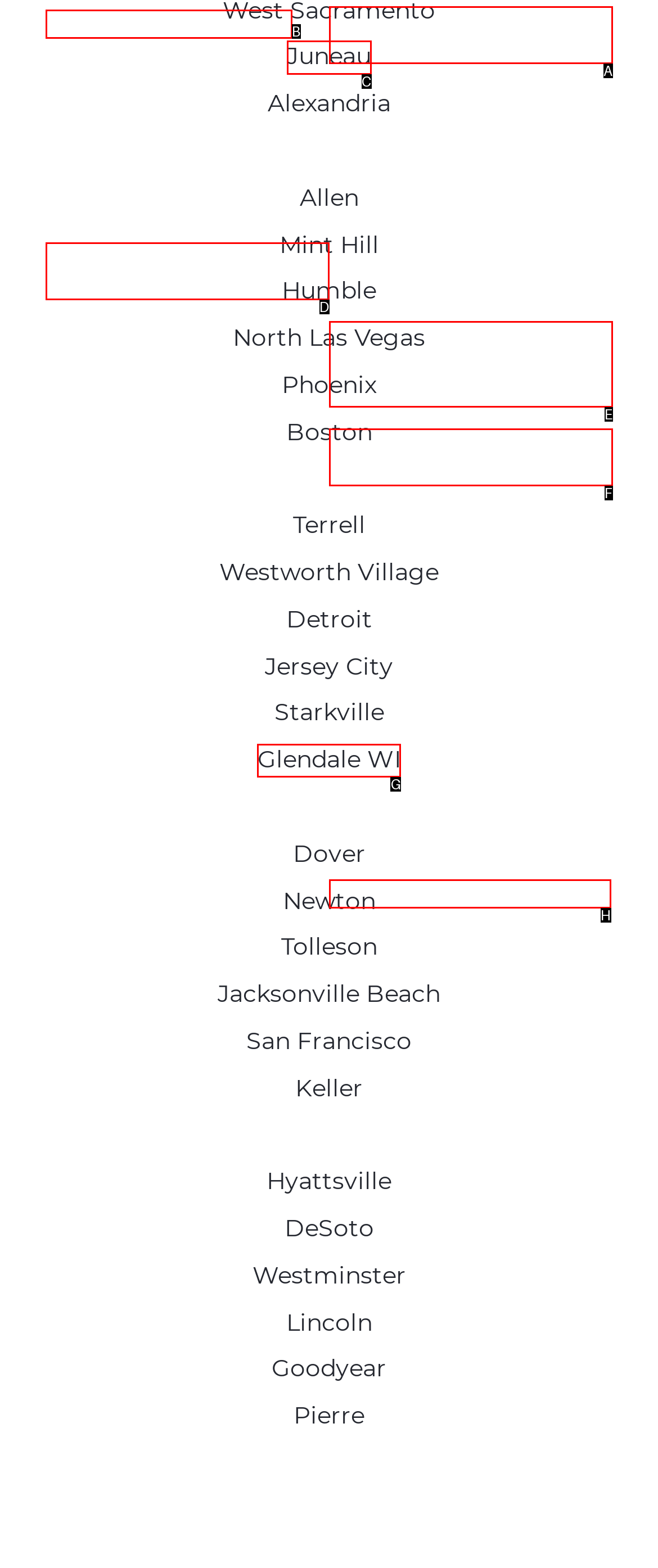Match the option to the description: Blower Motor Replacement
State the letter of the correct option from the available choices.

H